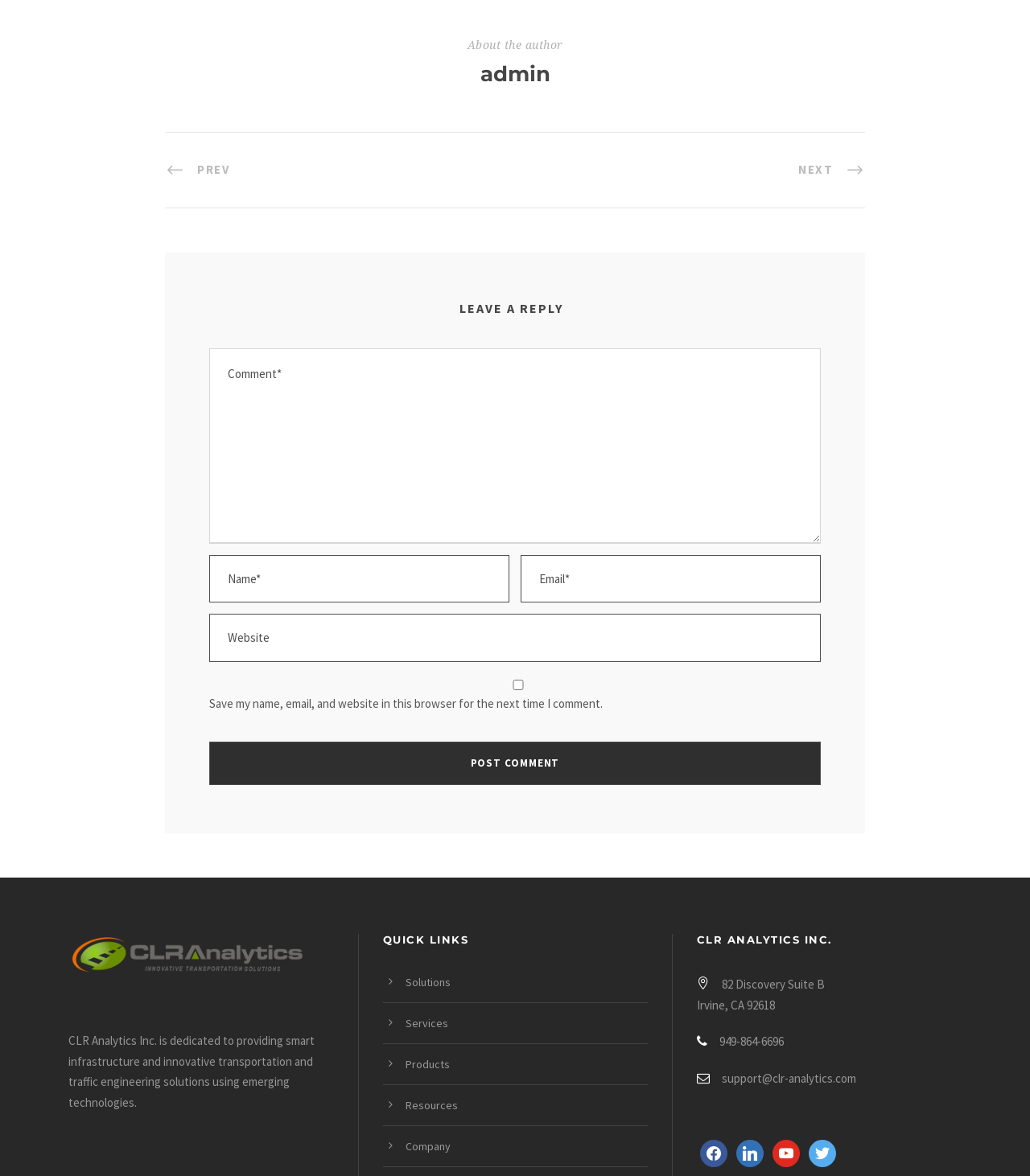Identify the bounding box coordinates for the UI element described as follows: "name="author" placeholder="Name*"". Ensure the coordinates are four float numbers between 0 and 1, formatted as [left, top, right, bottom].

[0.203, 0.472, 0.495, 0.512]